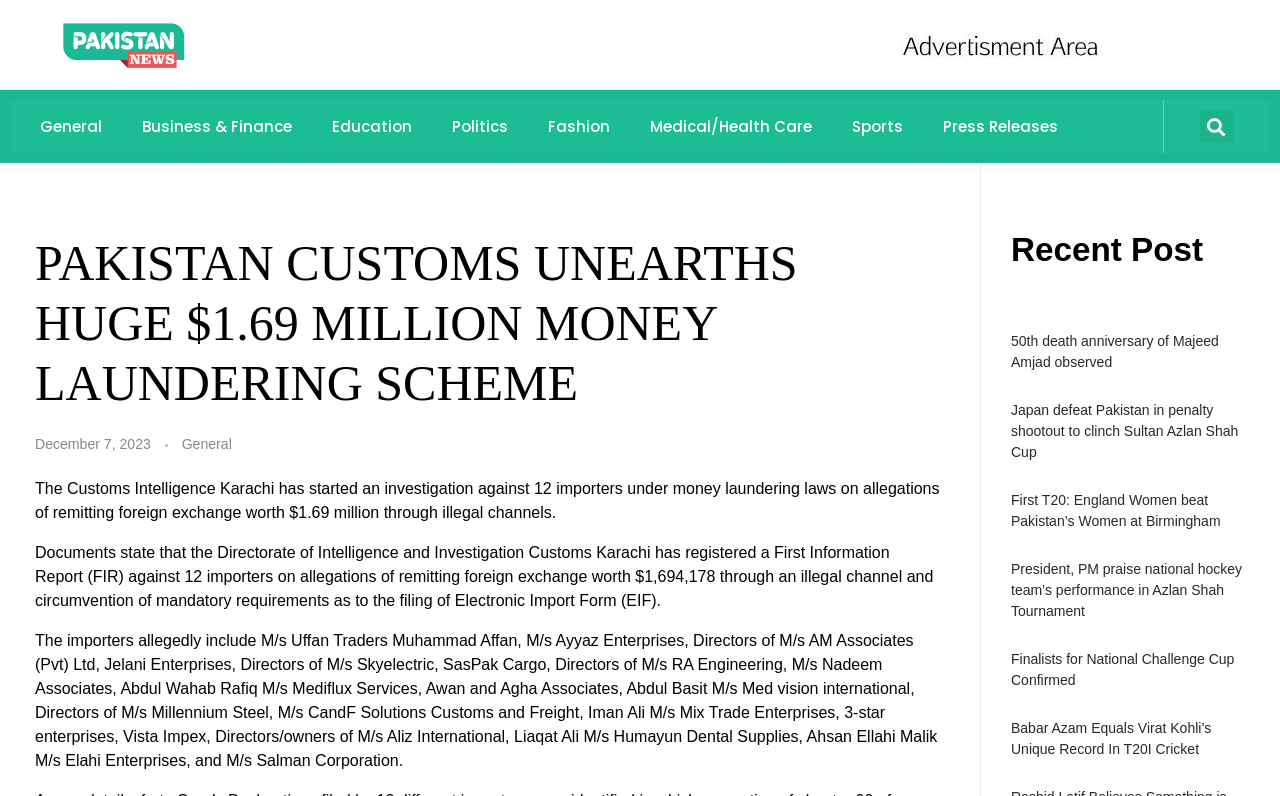Respond with a single word or phrase:
How many importers are involved in the money laundering scheme?

12